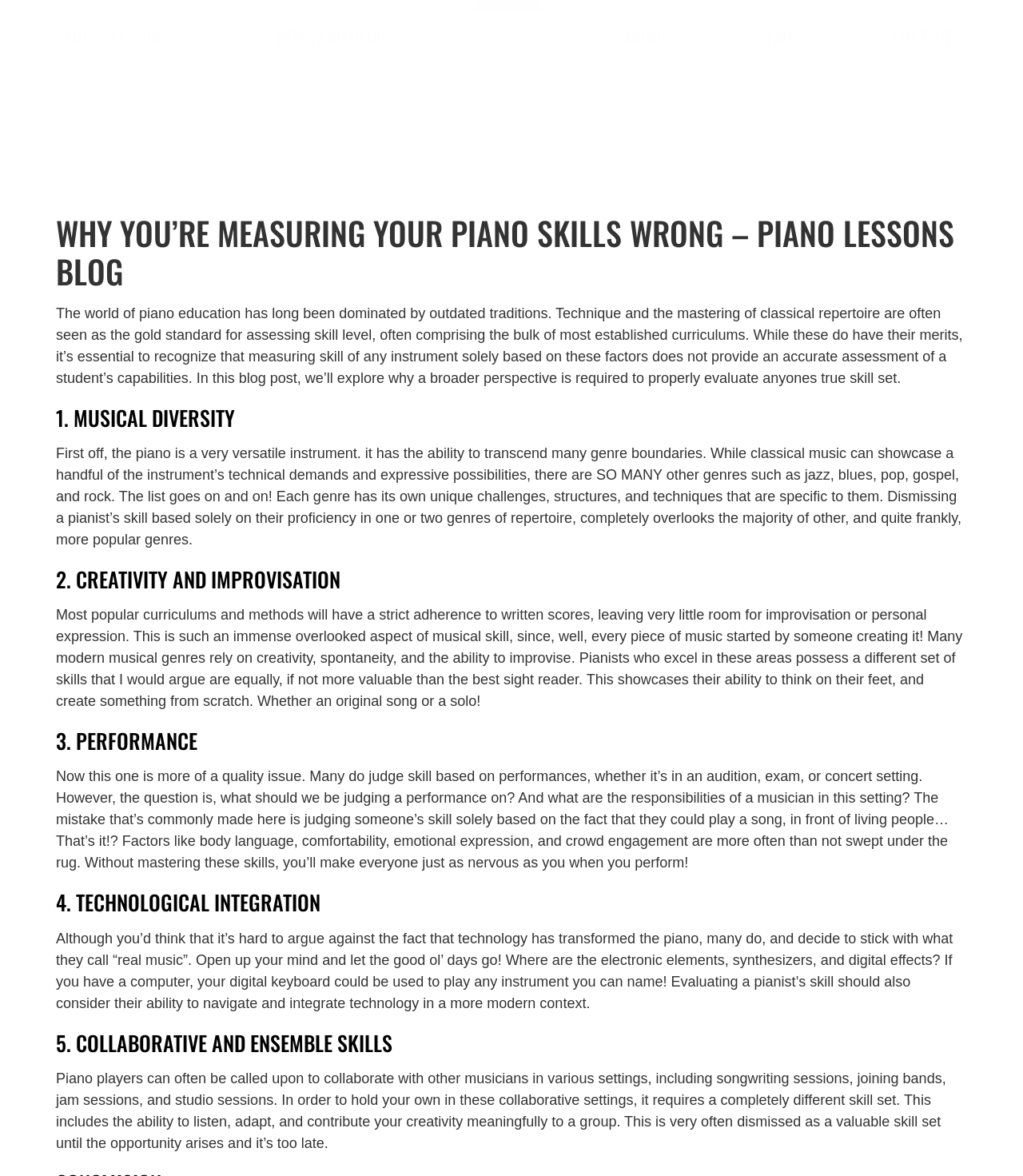Respond with a single word or phrase to the following question:
What is the role of technology in modern piano skills?

Integration